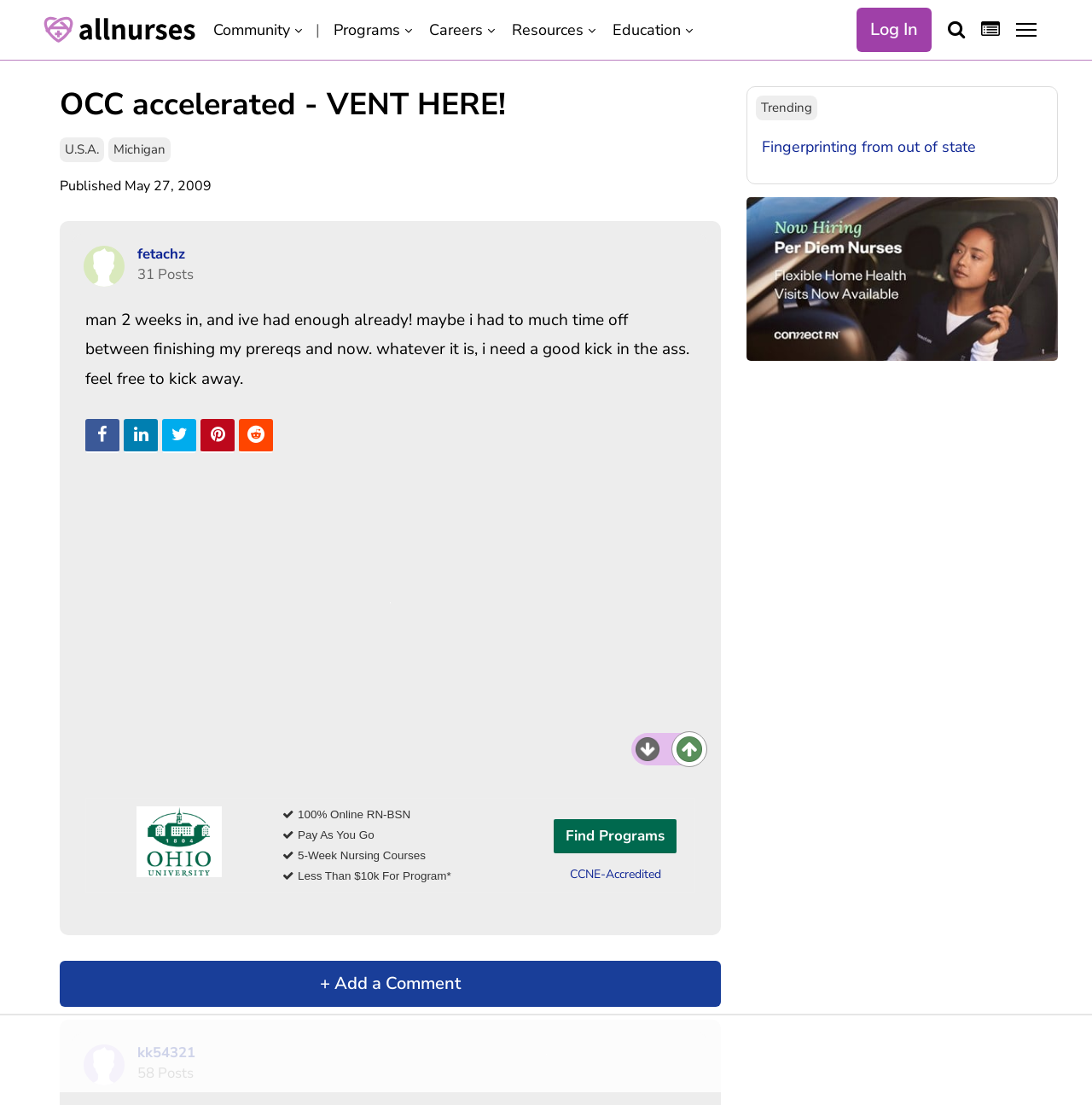Please identify the bounding box coordinates of the element I need to click to follow this instruction: "View the post of 'fetachz'".

[0.077, 0.223, 0.114, 0.26]